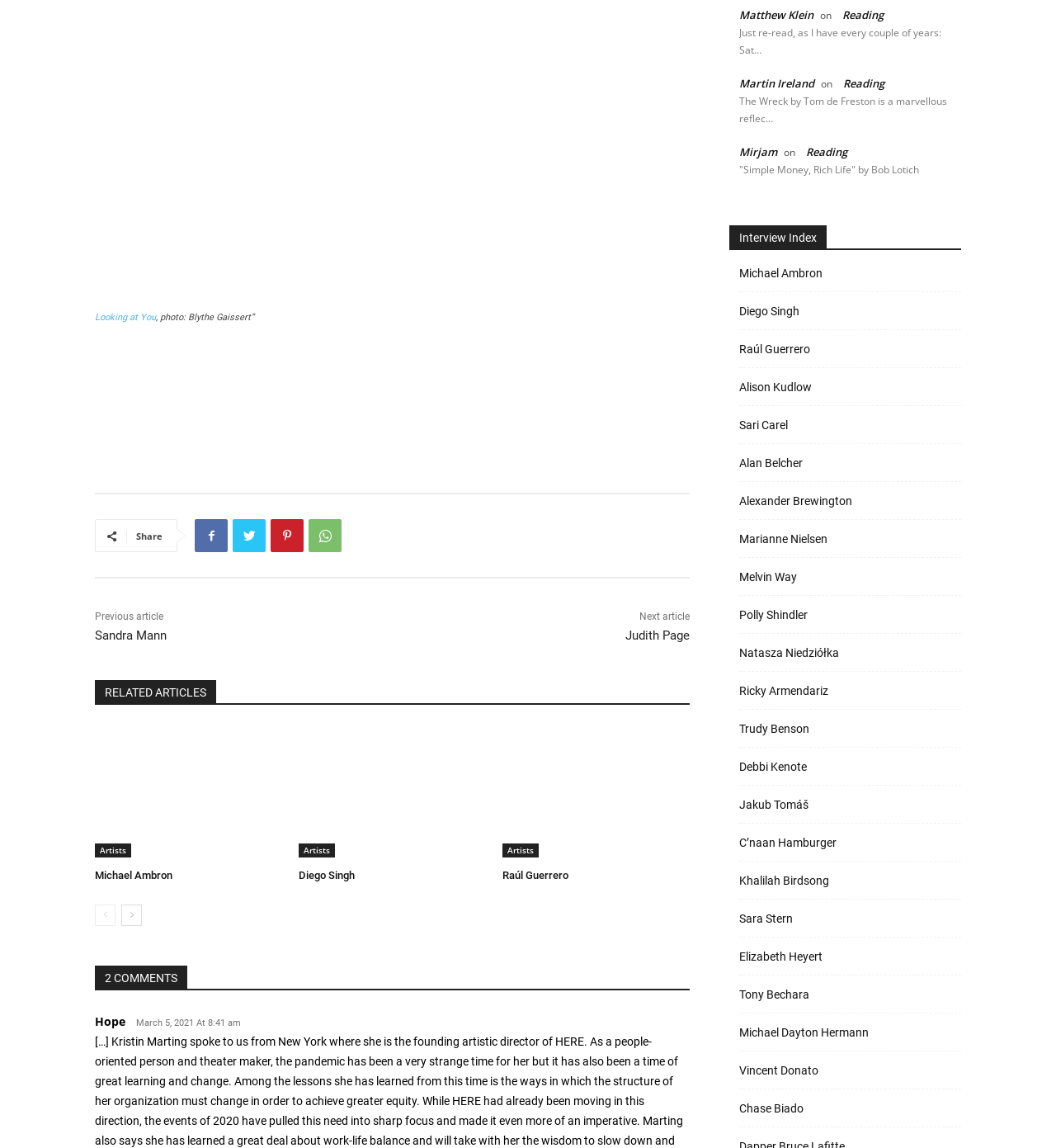What is the name of the first artist mentioned in the 'RELATED ARTICLES' section? Examine the screenshot and reply using just one word or a brief phrase.

Michael Ambron